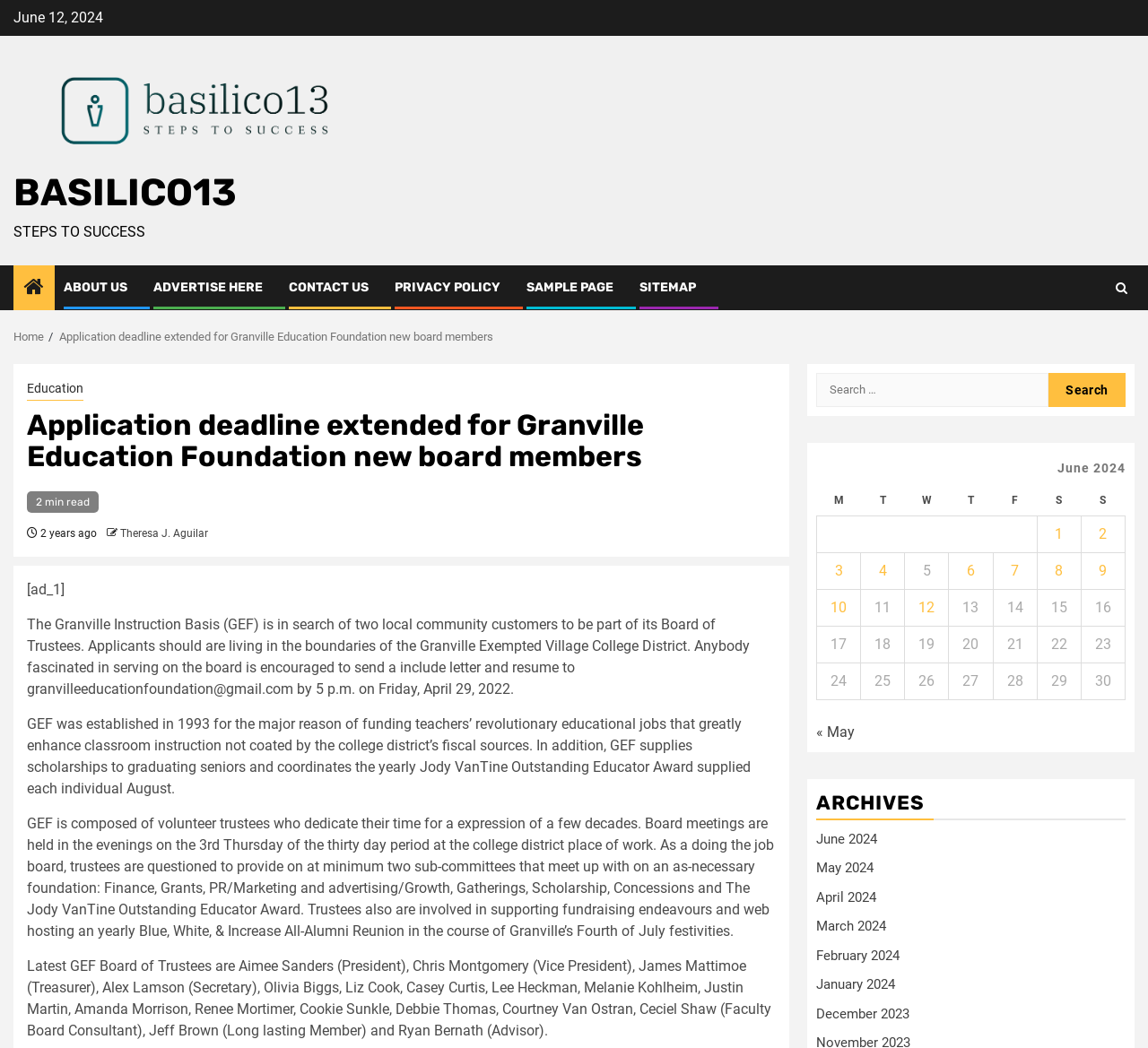Please identify the bounding box coordinates of the element that needs to be clicked to execute the following command: "Click the 'Search' button". Provide the bounding box using four float numbers between 0 and 1, formatted as [left, top, right, bottom].

[0.913, 0.356, 0.98, 0.388]